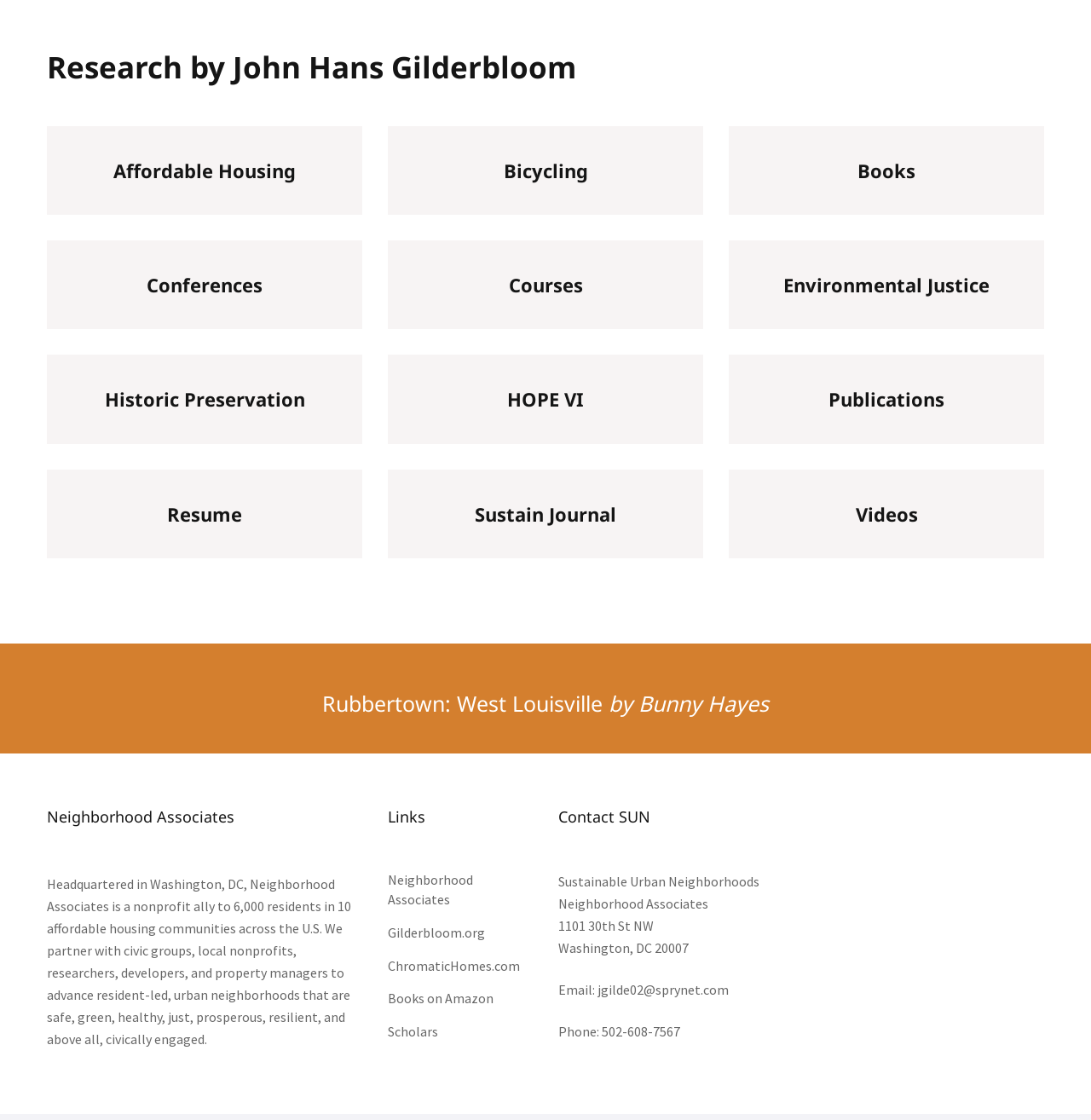Identify the bounding box coordinates for the UI element described as follows: Neighborhood Associates. Use the format (top-left x, top-left y, bottom-right x, bottom-right y) and ensure all values are floating point numbers between 0 and 1.

[0.355, 0.777, 0.488, 0.812]